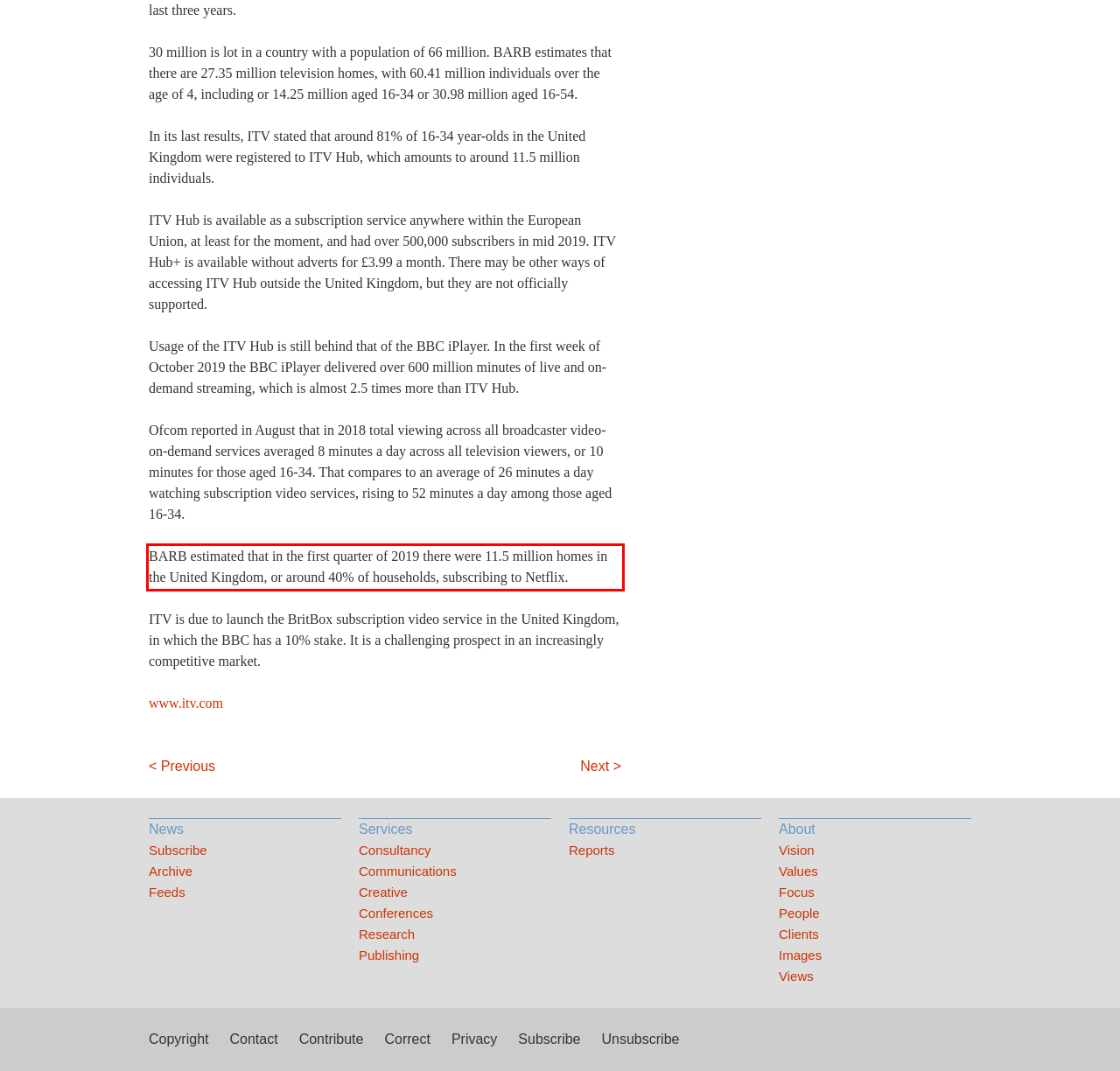Please identify and extract the text from the UI element that is surrounded by a red bounding box in the provided webpage screenshot.

BARB estimated that in the first quarter of 2019 there were 11.5 million homes in the United Kingdom, or around 40% of households, subscribing to Netflix.